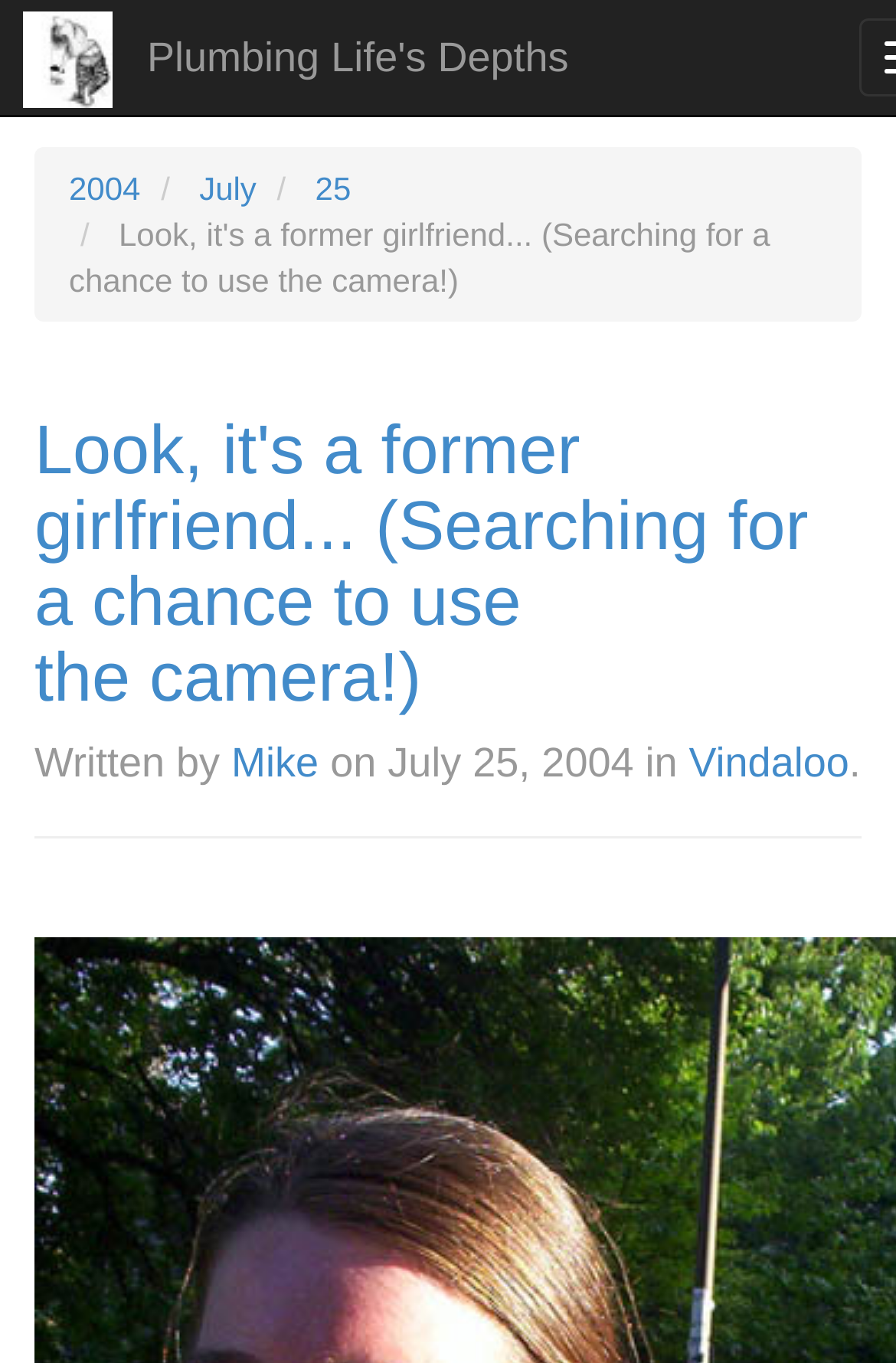What is the title of the blog post?
Using the information from the image, answer the question thoroughly.

The title can be found in the heading section of the webpage, where it says 'Look, it's a former girlfriend... (Searching for a chance to use the camera!) Written by Mike on July 25, 2004 in Vindaloo.'